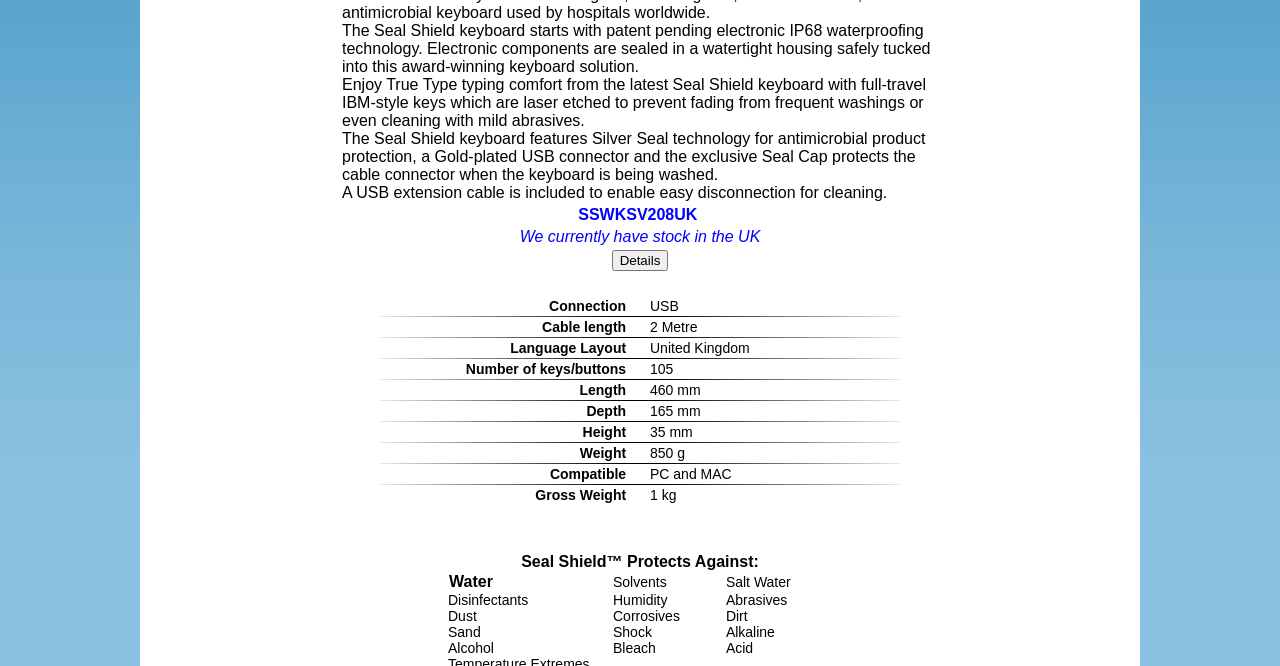Identify the bounding box for the described UI element: "Details".

[0.478, 0.375, 0.522, 0.407]